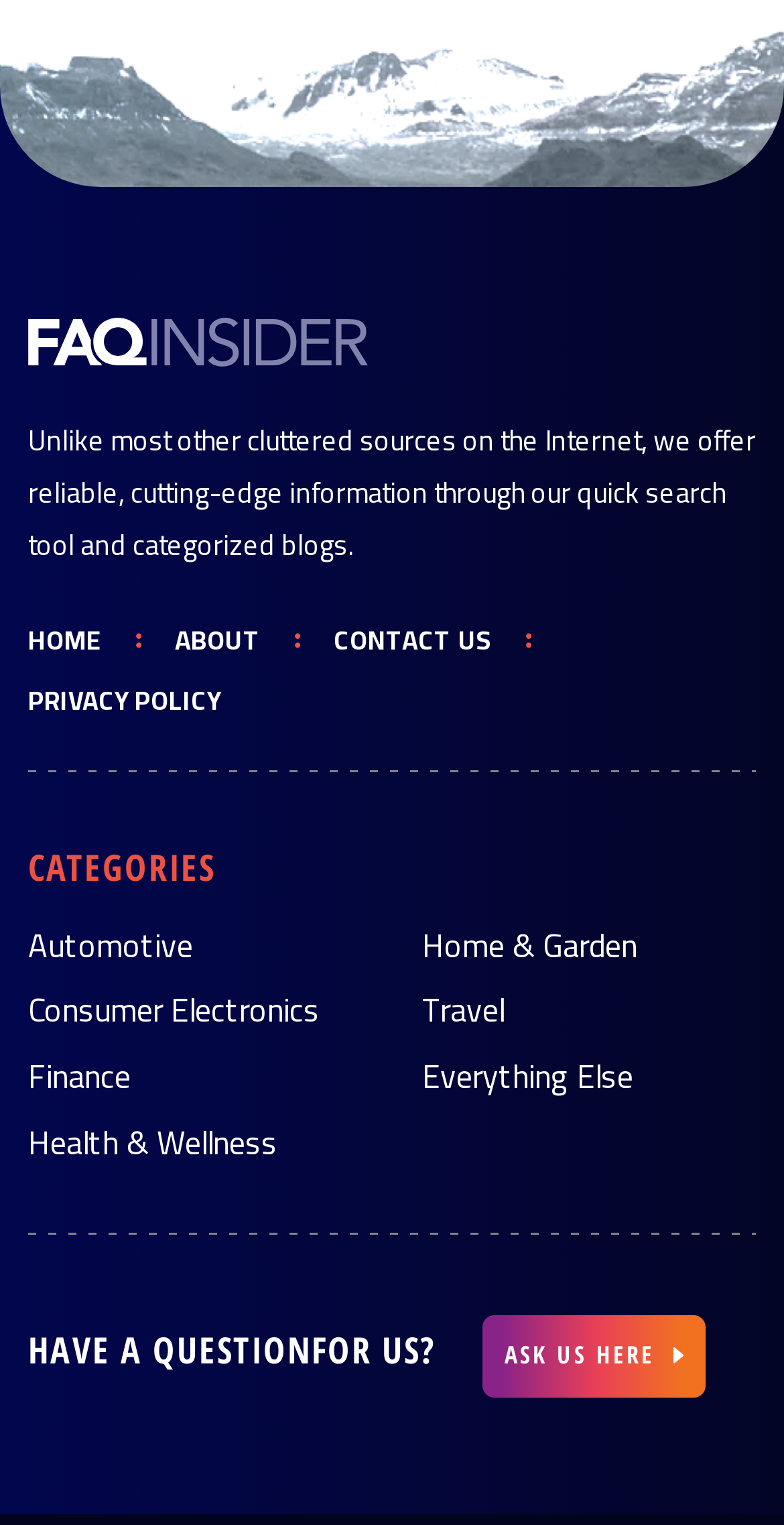Please give a one-word or short phrase response to the following question: 
What categories are available on this website?

Multiple categories